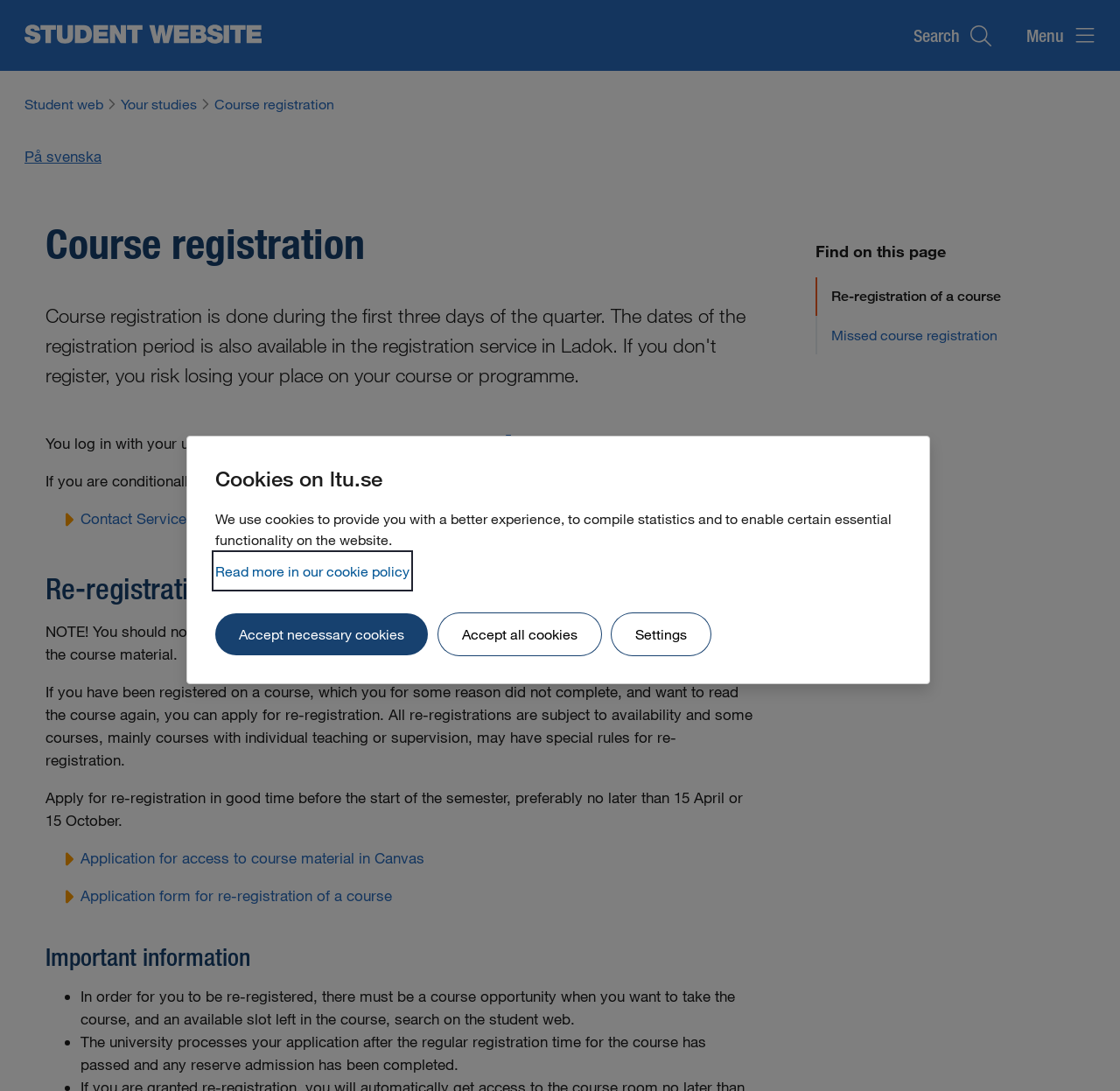Explain in detail what is displayed on the webpage.

The webpage is about course registration at Luleå University of Technology. At the top left, there is a link to the start page of the Student web, accompanied by an image. On the top right, there are two buttons: "Open search" and "Open menu". Below the top section, there is a navigation breadcrumb showing the current page's location within the website.

The main content of the page is divided into sections. The first section is about course registration, which explains that students need to log in with their user account to register. There is a link to Ladok, an external website, and a note about contacting Service Point for conditionally admitted students.

The next section is about re-registering for a course, which provides detailed information about the process, including a note about not applying for re-registration if only wanting to write an exam or access course material. There are links to application forms for re-registration and access to course material in Canvas.

The third section is about important information, which includes two list markers with detailed explanations about the re-registration process.

At the bottom of the page, there is a section about cookies on the website, which explains the use of cookies and provides a link to the cookie policy. There are also three buttons: "Accept necessary cookies", "Accept all cookies", and "Settings".